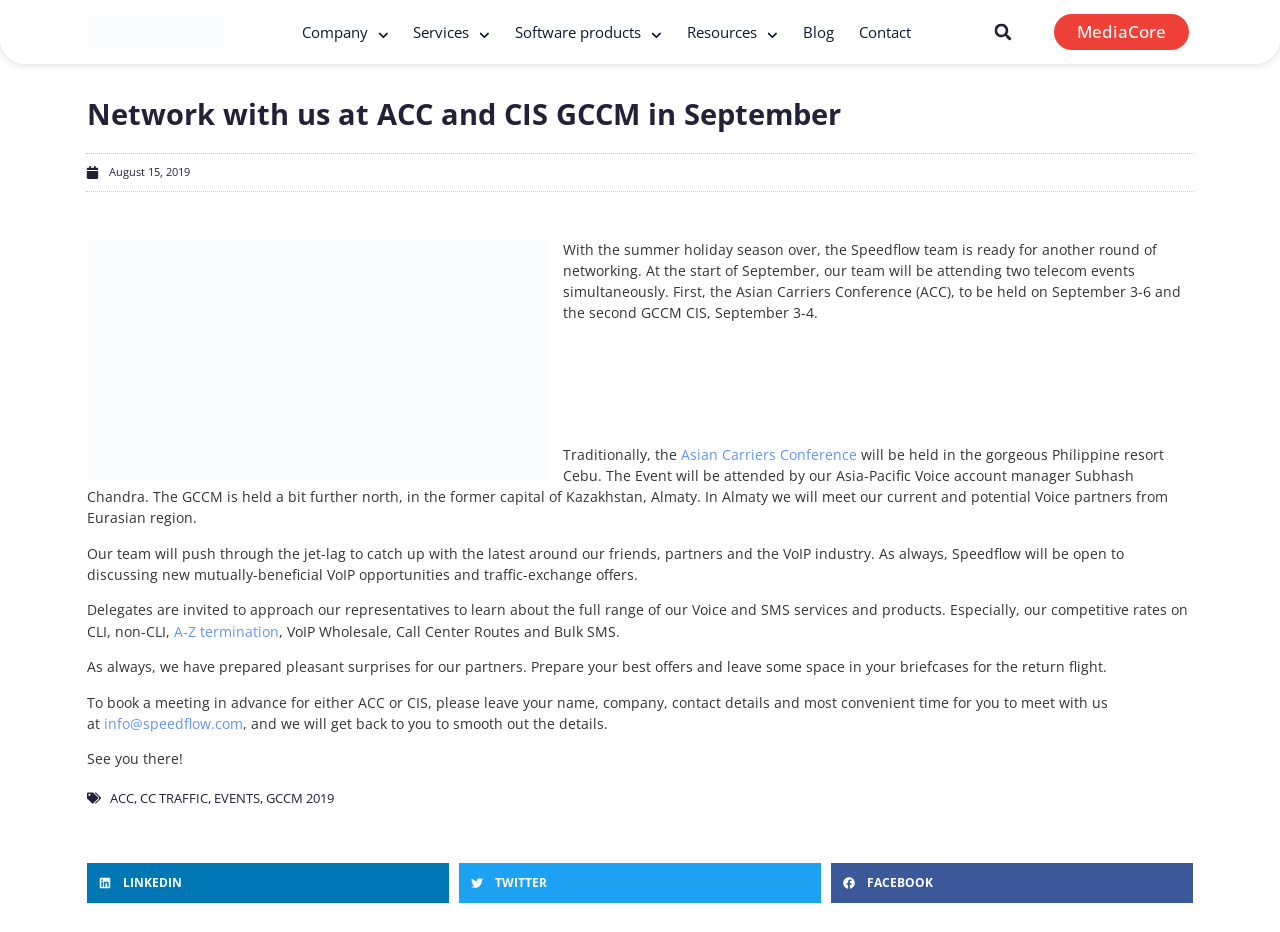What is the name of the conference where Speedflow team will attend?
Refer to the screenshot and respond with a concise word or phrase.

ACC and CIS GCCM